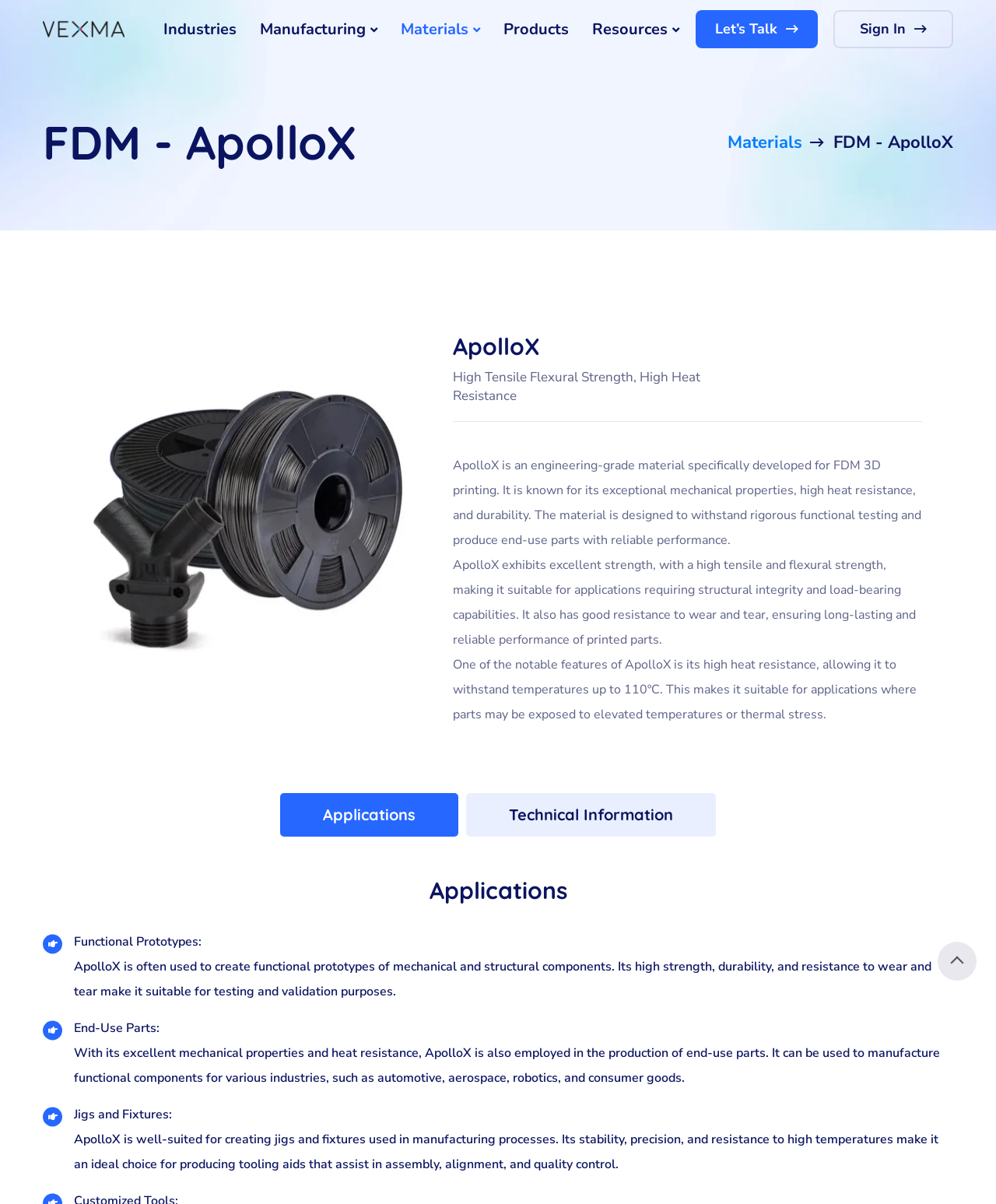Please find the bounding box coordinates of the element's region to be clicked to carry out this instruction: "View Materials".

[0.73, 0.111, 0.805, 0.125]